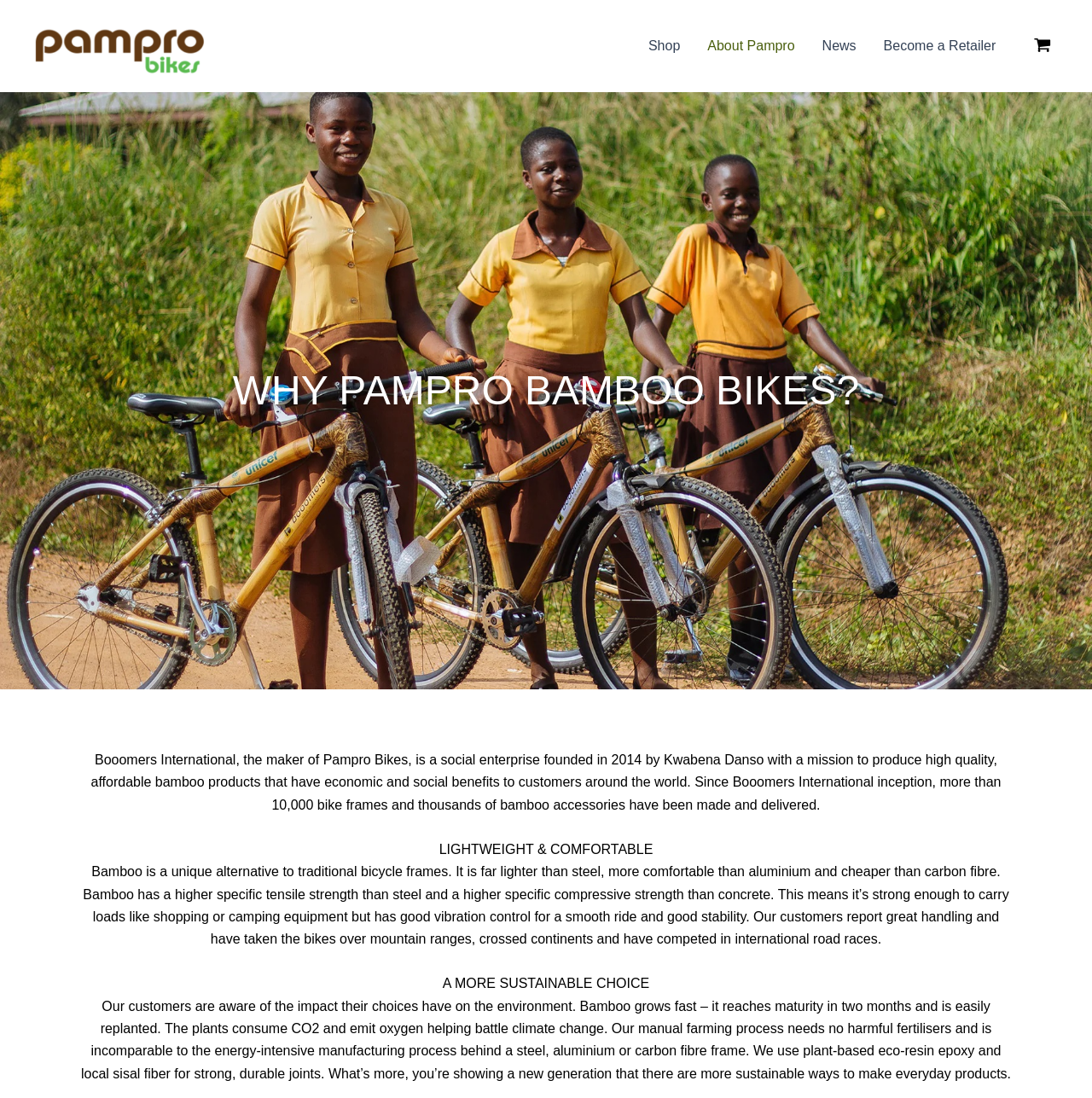Find the bounding box of the web element that fits this description: "aria-label="View Shopping Cart, empty"".

[0.94, 0.028, 0.969, 0.056]